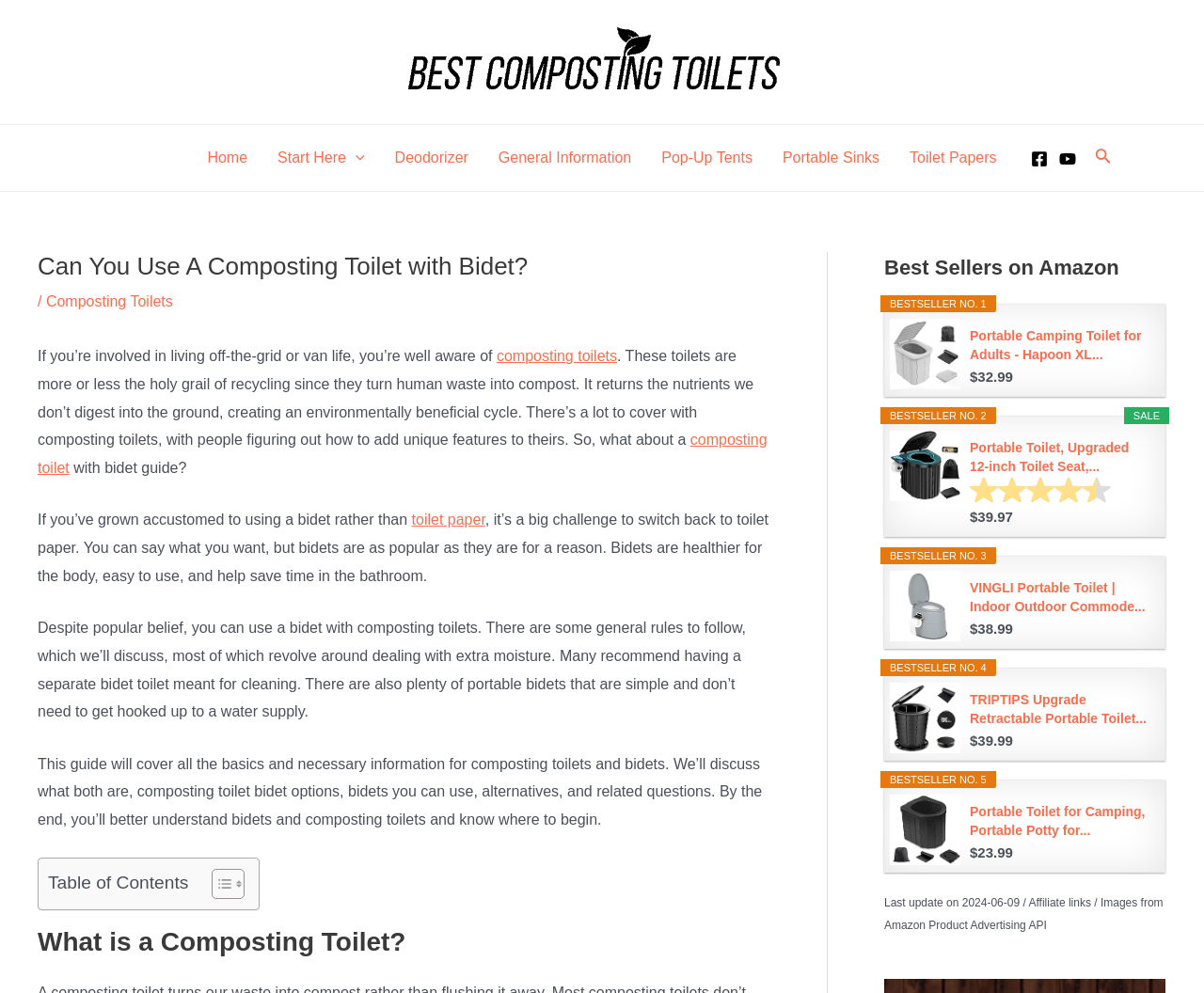Provide a brief response using a word or short phrase to this question:
What is the benefit of using a bidet?

Healthier for the body